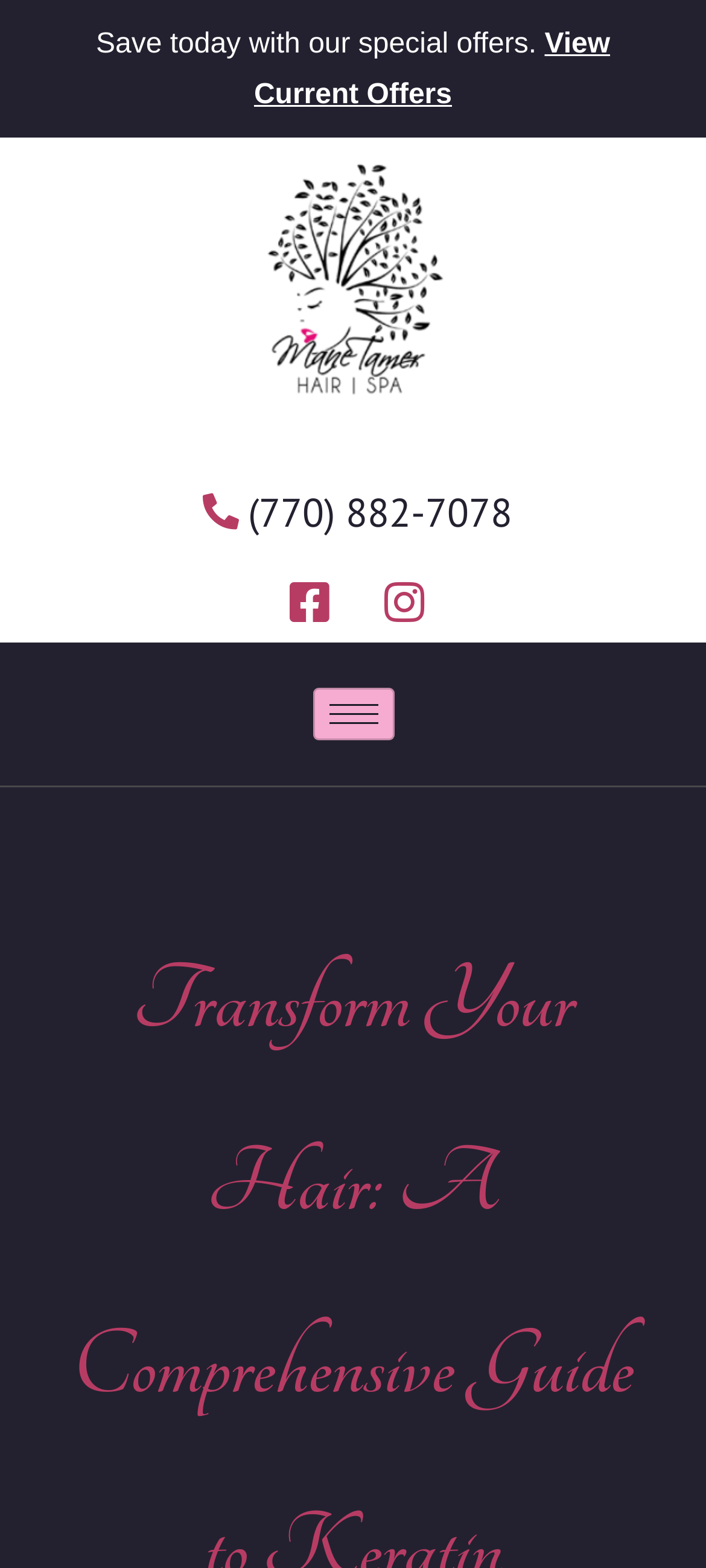Predict the bounding box coordinates of the UI element that matches this description: "parent_node: HOME aria-label="hamburger-icon"". The coordinates should be in the format [left, top, right, bottom] with each value between 0 and 1.

[0.442, 0.439, 0.558, 0.472]